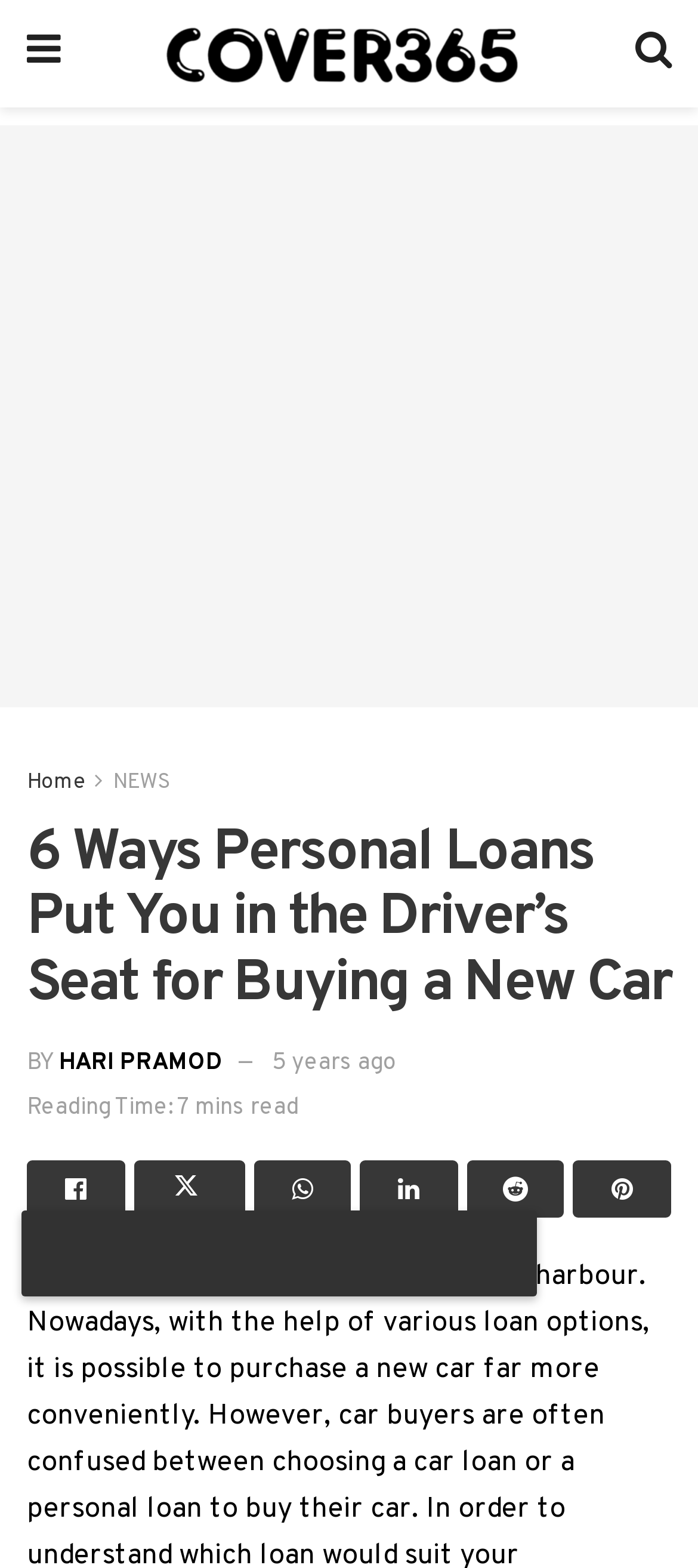What is the website's logo?
Using the image as a reference, answer with just one word or a short phrase.

Cover365